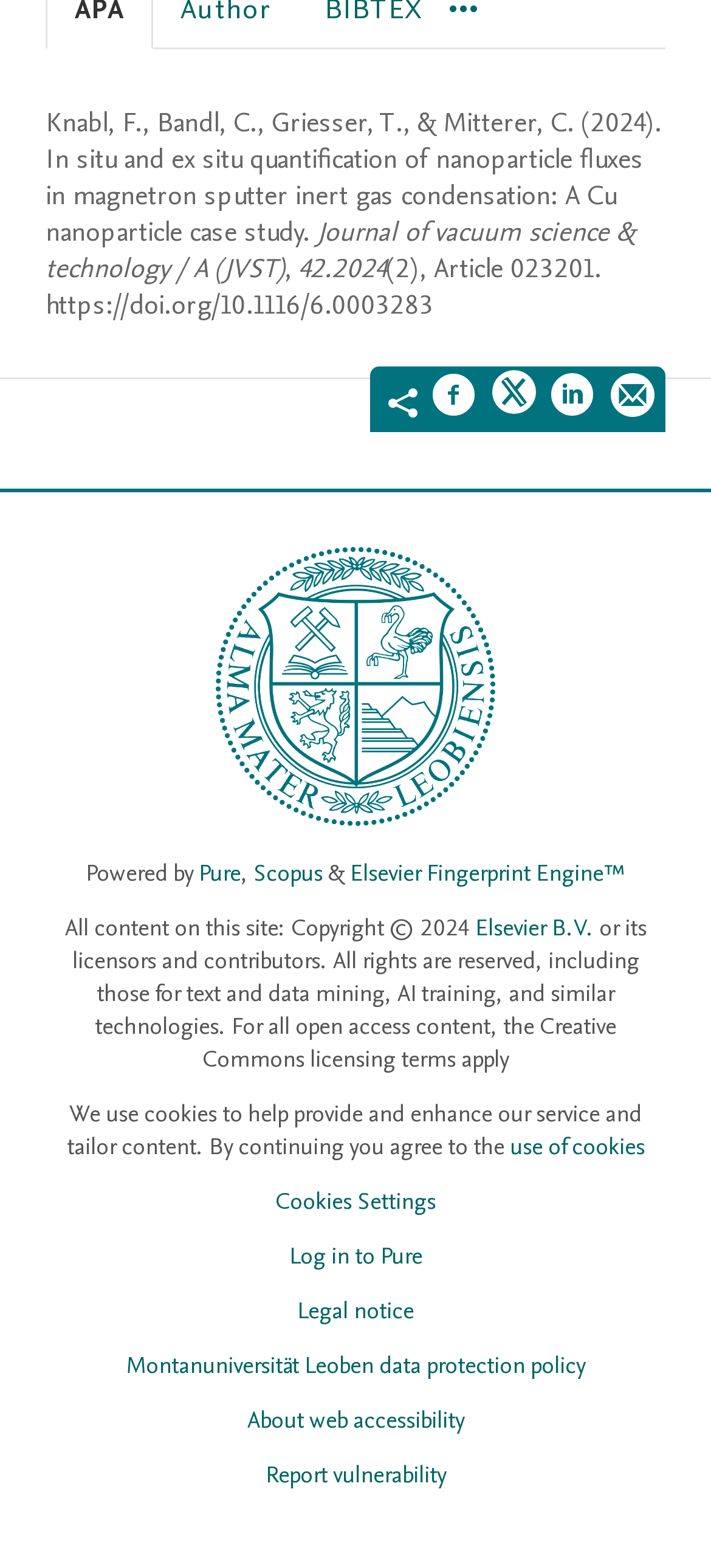Predict the bounding box coordinates of the UI element that matches this description: "Montanuniversität Leoben data protection policy". The coordinates should be in the format [left, top, right, bottom] with each value between 0 and 1.

[0.177, 0.861, 0.823, 0.882]